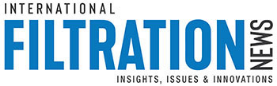Provide your answer in a single word or phrase: 
What is the primary focus of 'International Filtration News'?

Filtration industry